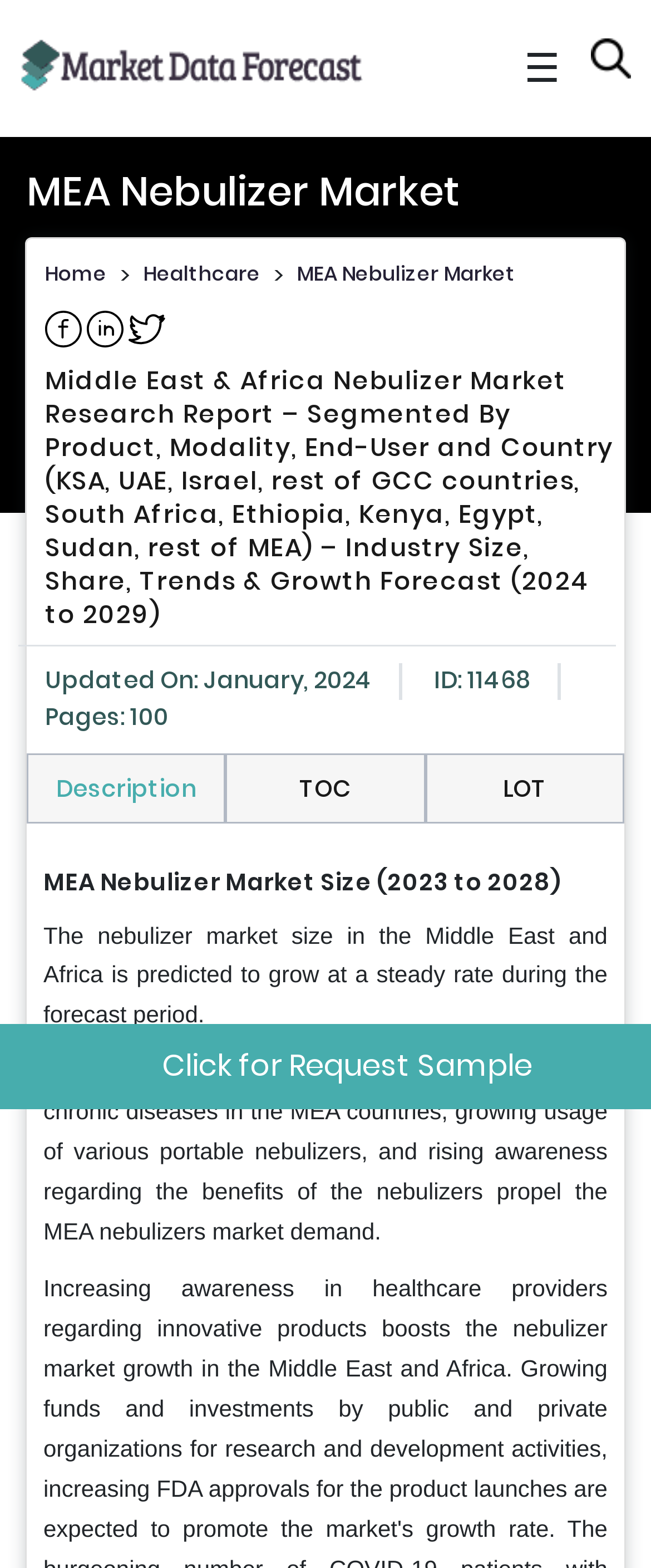What is the predicted growth rate of the MEA nebulizers market?
Using the visual information, reply with a single word or short phrase.

Steady rate